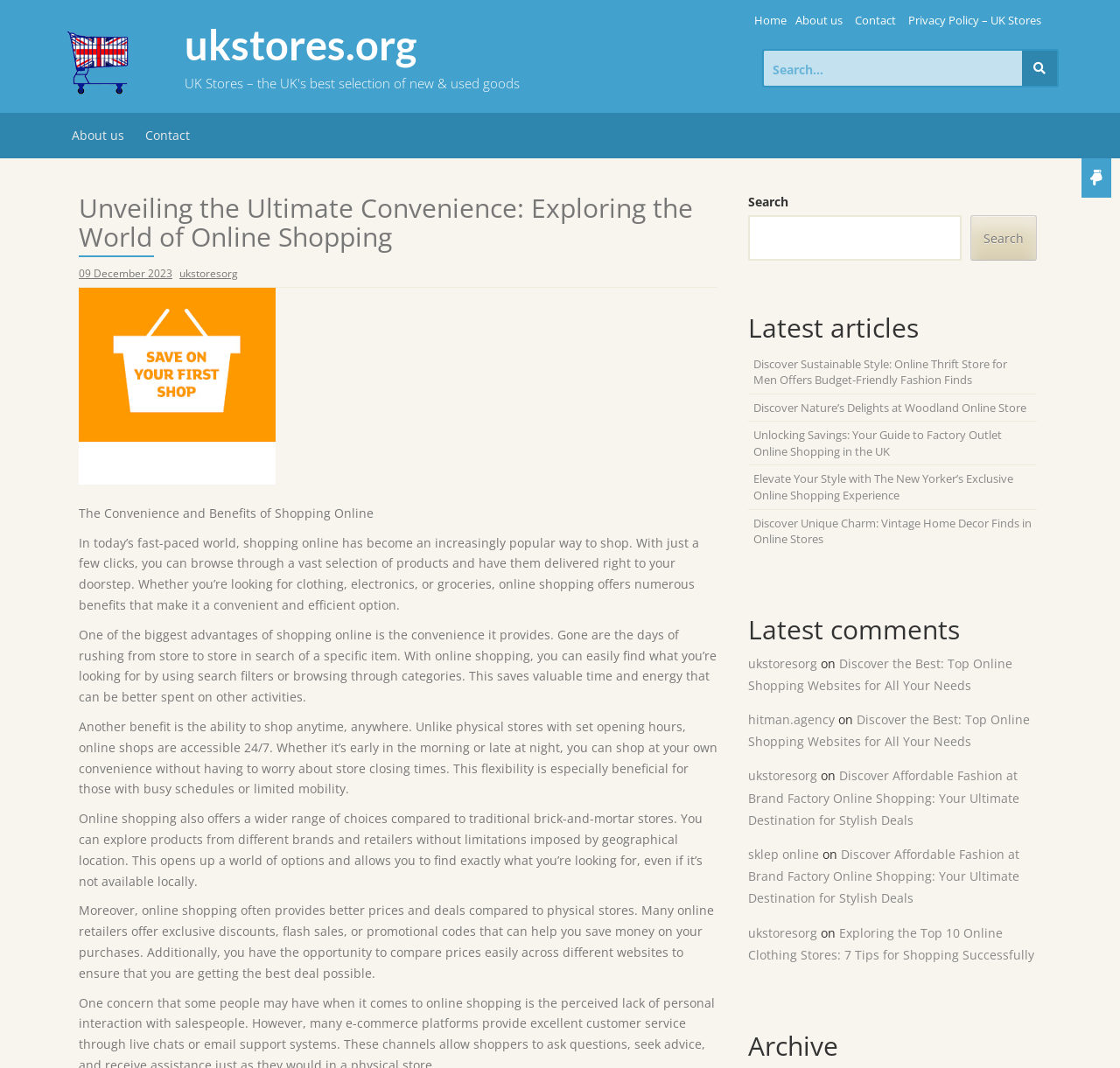What is the website's name?
Answer the question using a single word or phrase, according to the image.

ukstores.org